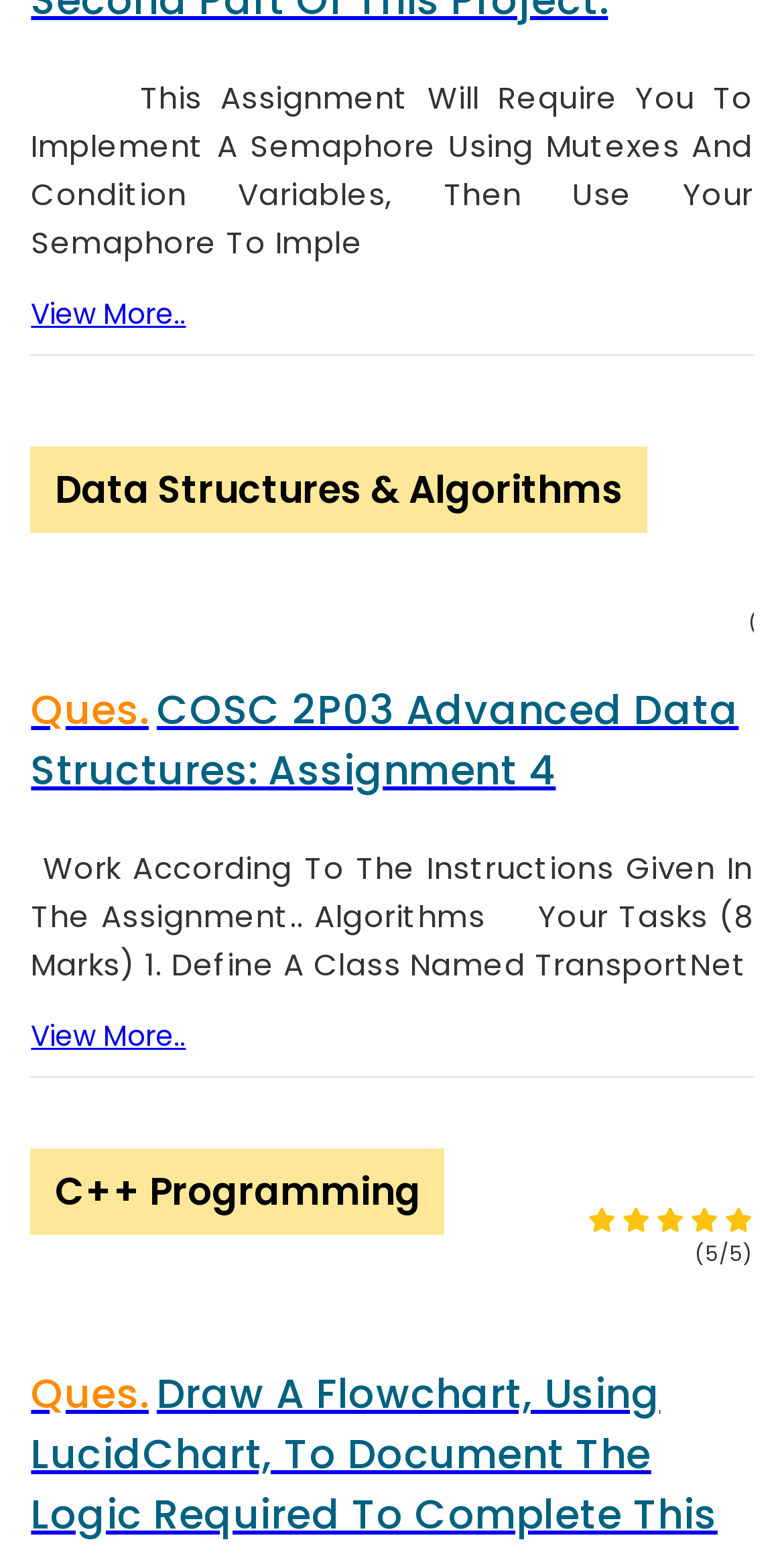Using the description: "Reviews", identify the bounding box of the corresponding UI element in the screenshot.

[0.021, 0.93, 0.196, 0.96]